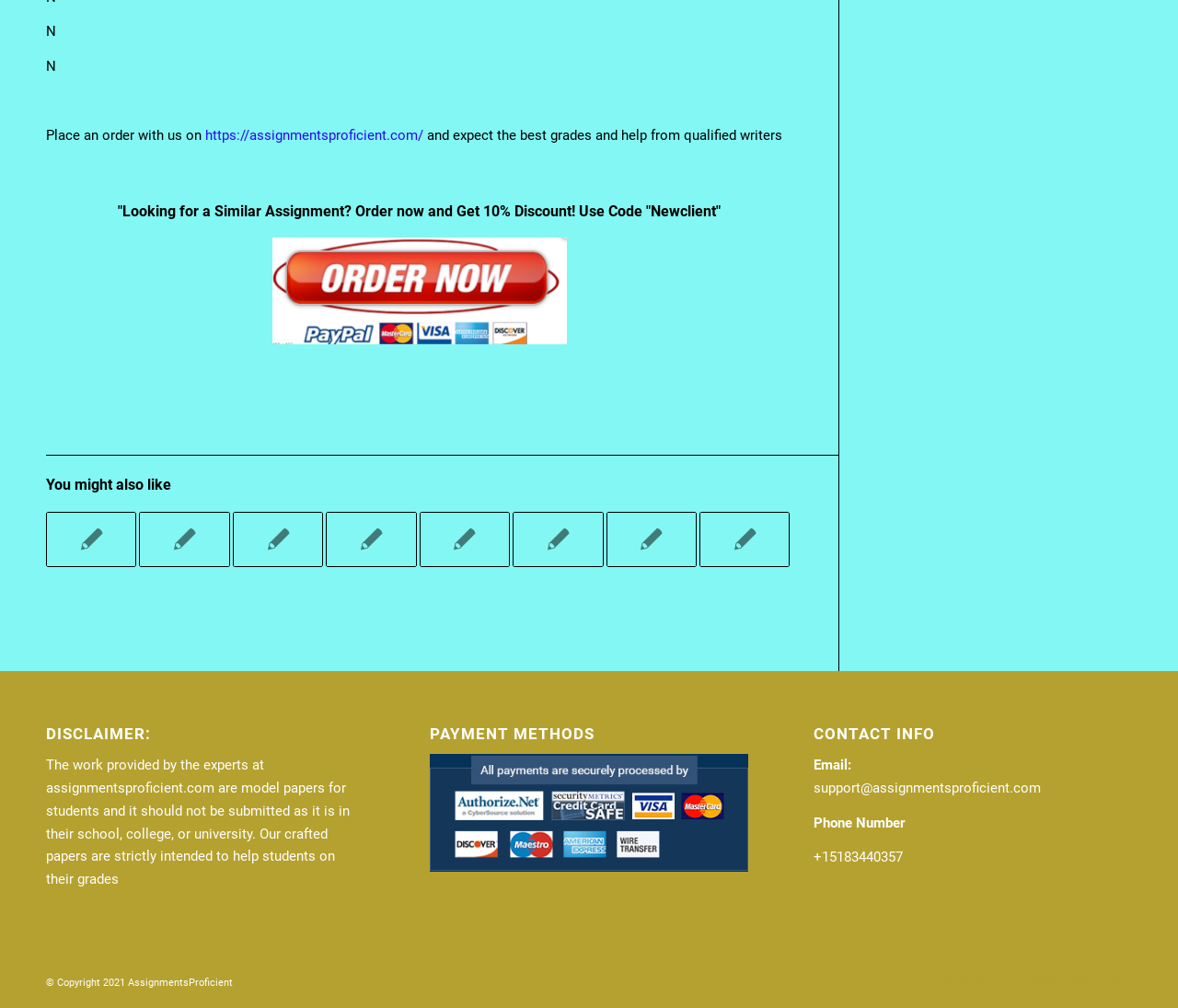Locate the bounding box coordinates of the area where you should click to accomplish the instruction: "Click the link to place an order".

[0.174, 0.126, 0.359, 0.142]